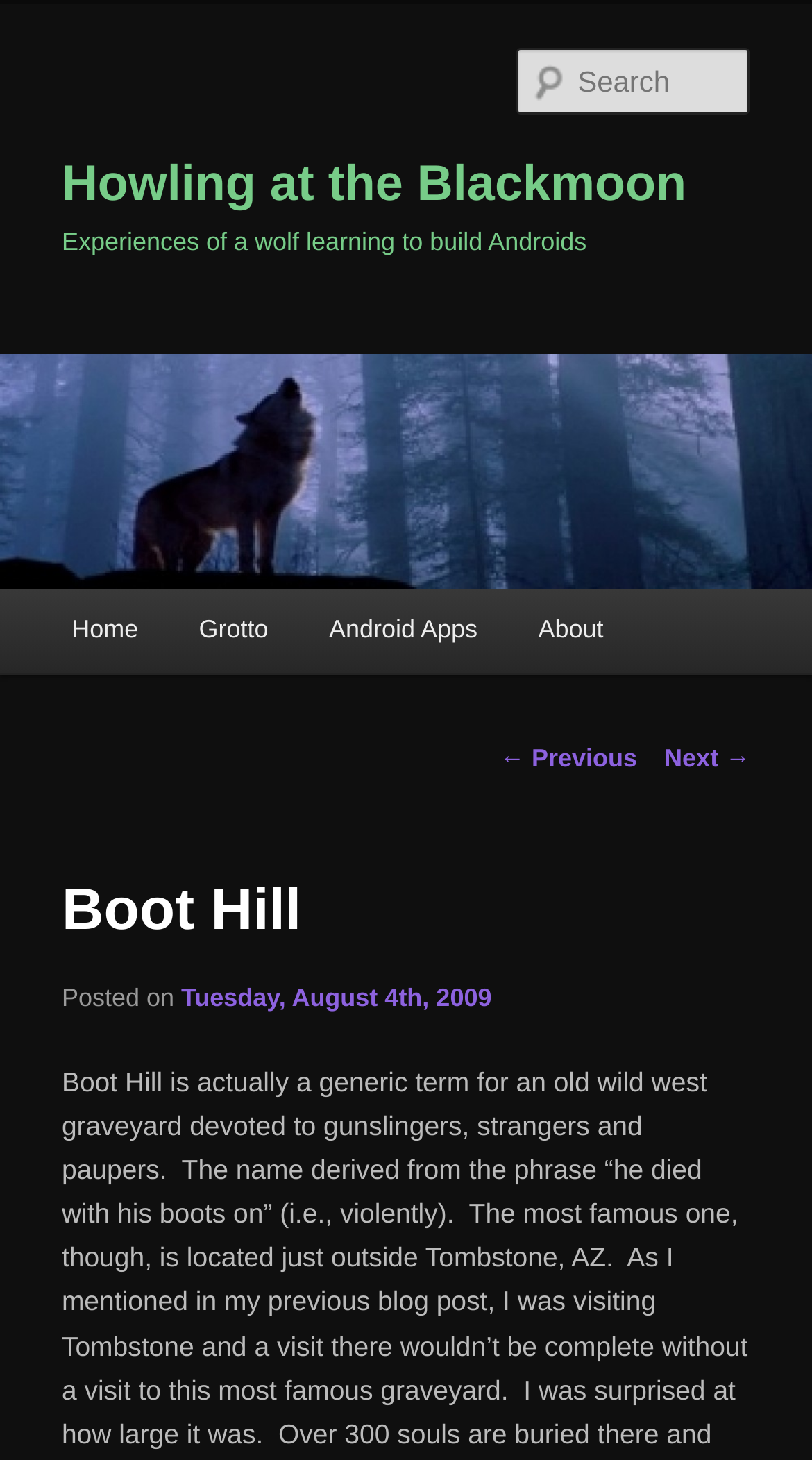Generate the text of the webpage's primary heading.

Howling at the Blackmoon